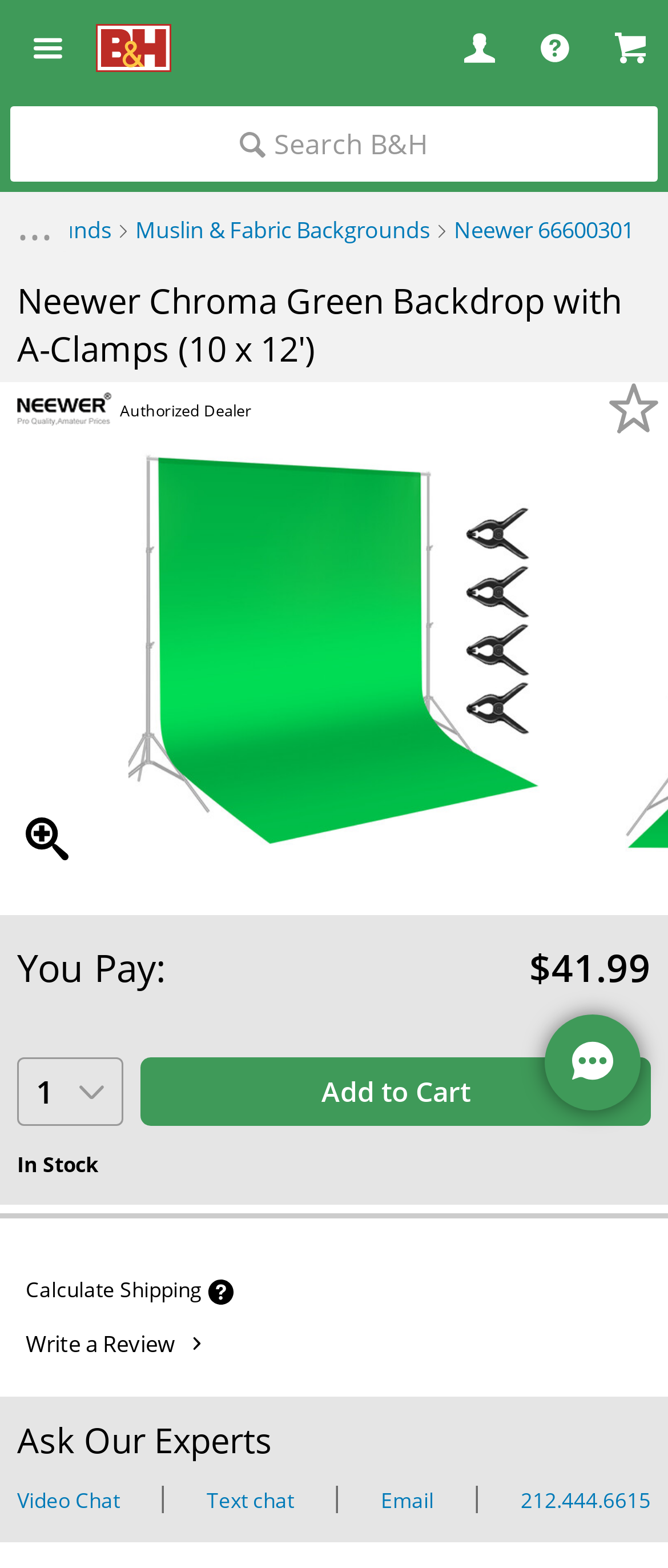Identify the bounding box coordinates of the area you need to click to perform the following instruction: "View recent posts".

None